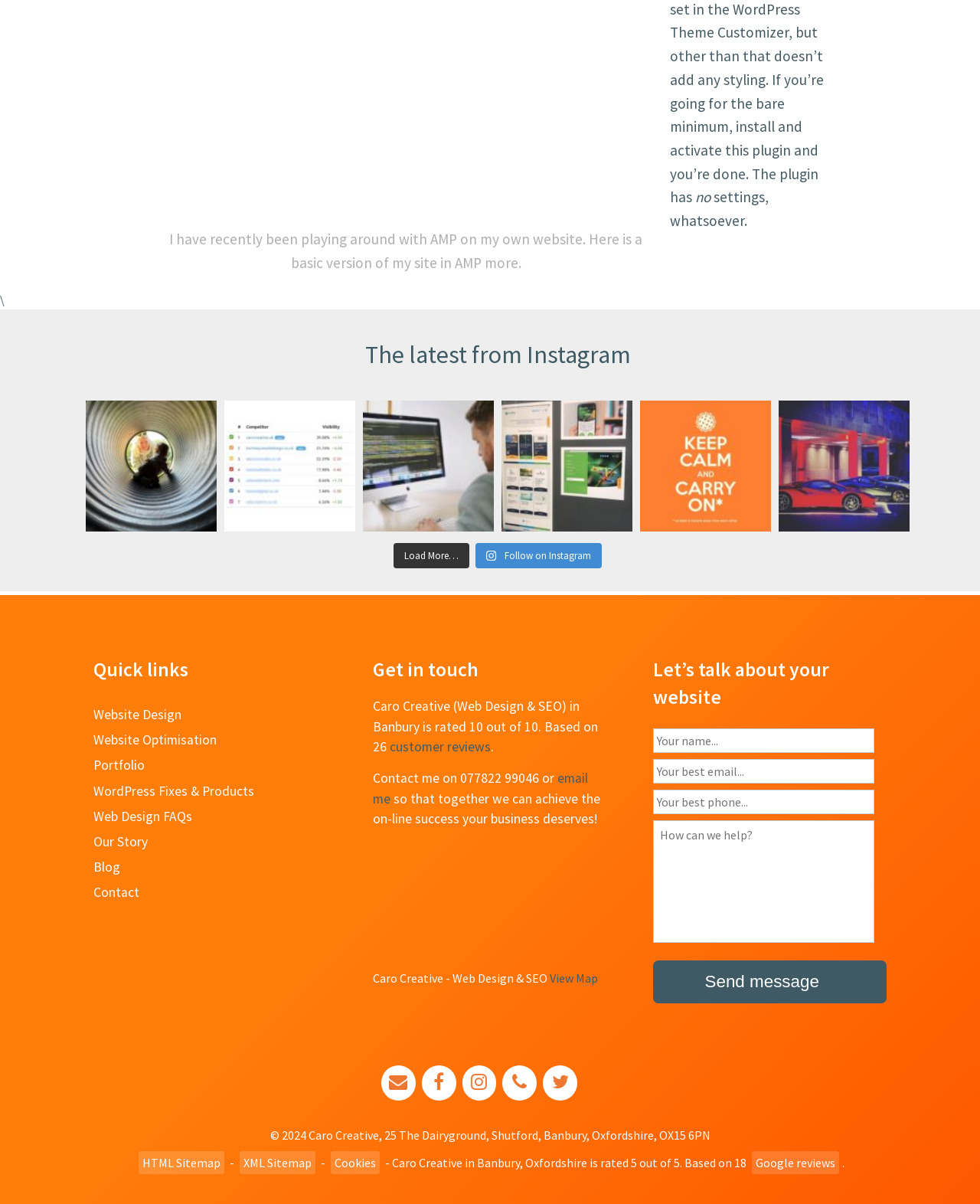Determine the bounding box coordinates of the UI element described by: "name="input_11" placeholder="Your best email..."".

[0.666, 0.63, 0.892, 0.651]